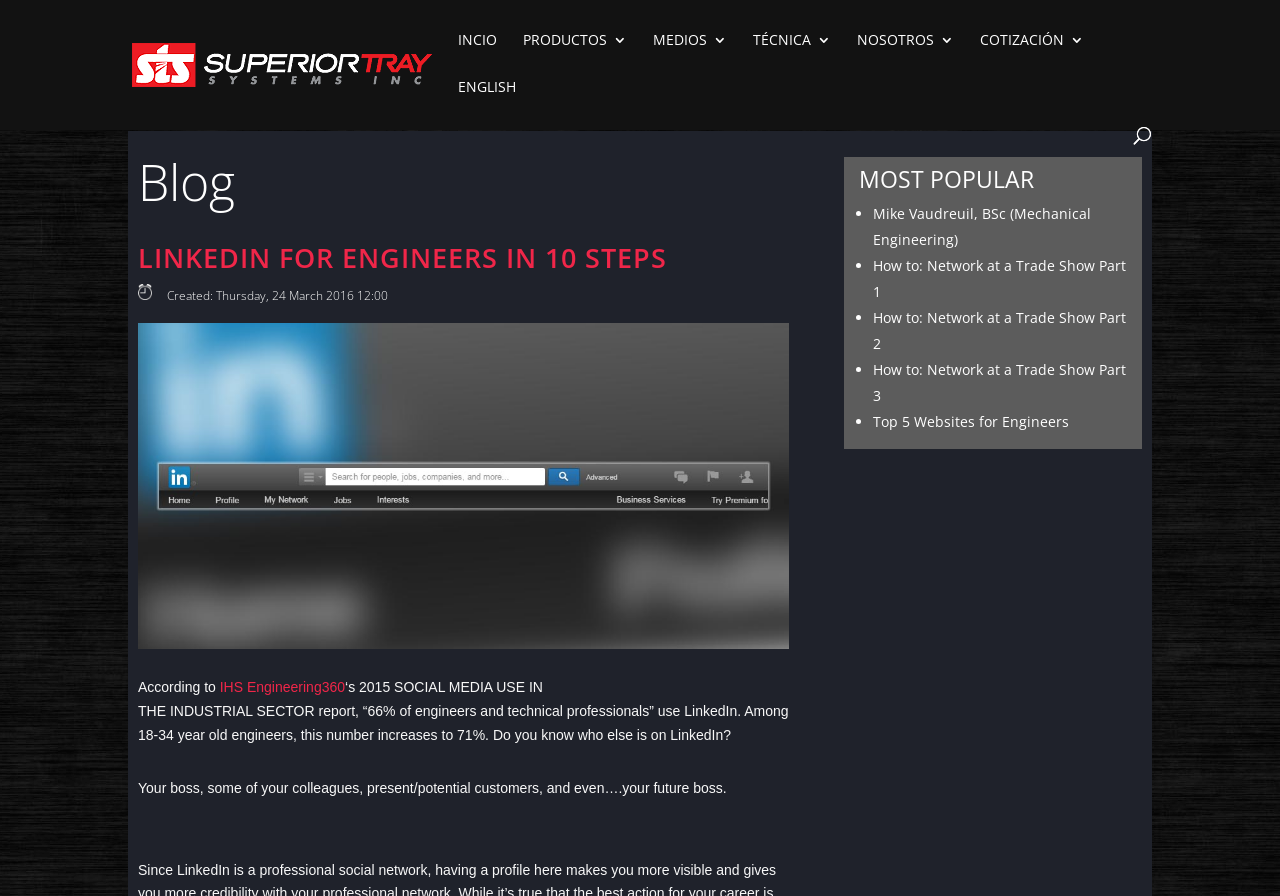Locate the bounding box coordinates of the element that should be clicked to execute the following instruction: "Read the 'LINKEDIN FOR ENGINEERS IN 10 STEPS' article".

[0.108, 0.273, 0.616, 0.314]